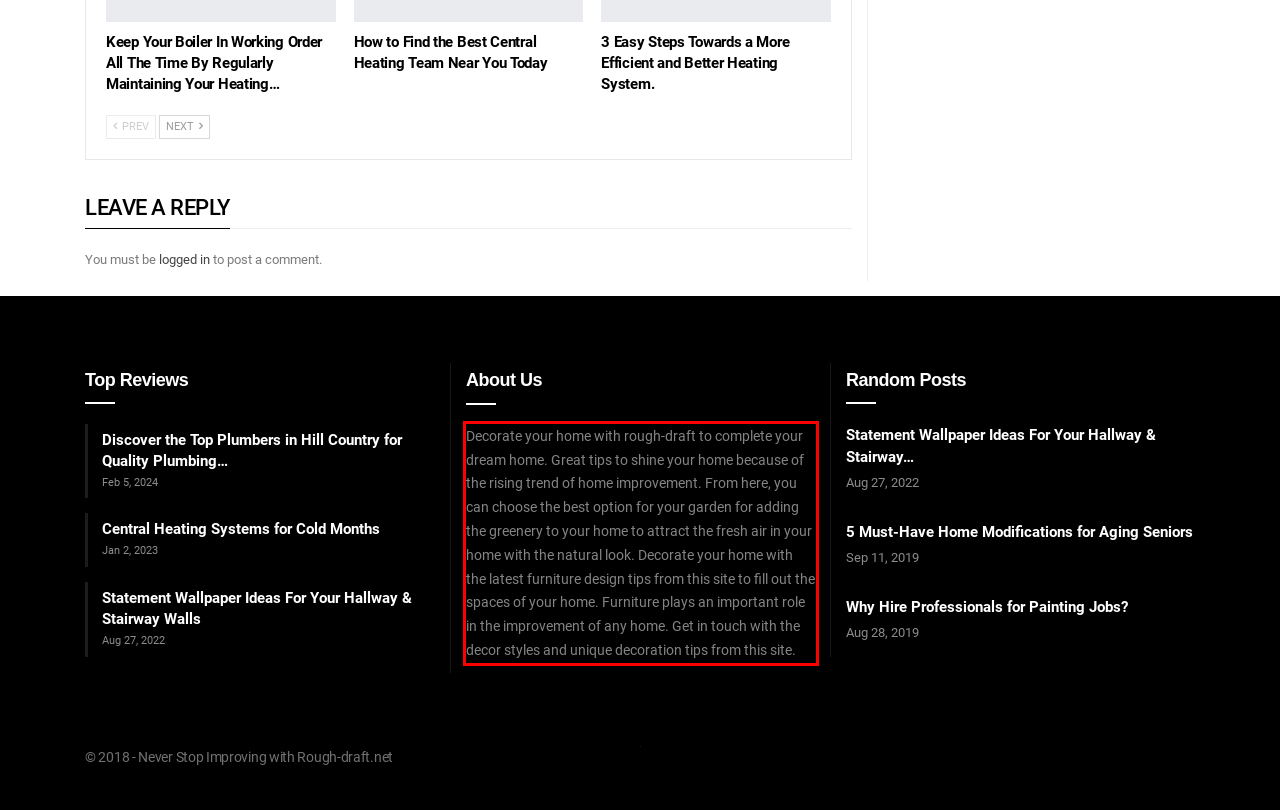Identify the text within the red bounding box on the webpage screenshot and generate the extracted text content.

Decorate your home with rough-draft to complete your dream home. Great tips to shine your home because of the rising trend of home improvement. From here, you can choose the best option for your garden for adding the greenery to your home to attract the fresh air in your home with the natural look. Decorate your home with the latest furniture design tips from this site to fill out the spaces of your home. Furniture plays an important role in the improvement of any home. Get in touch with the decor styles and unique decoration tips from this site.